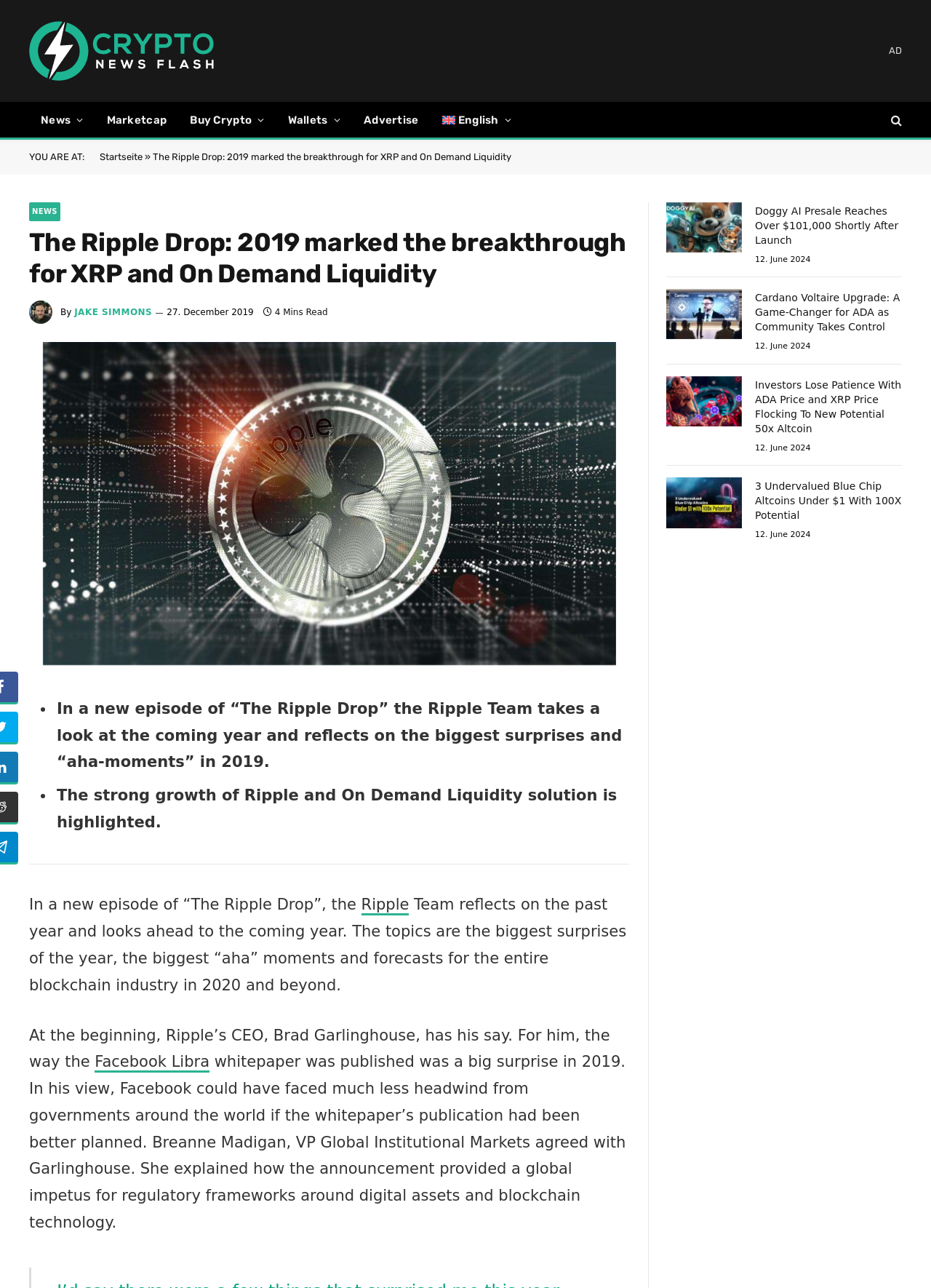Answer the question using only one word or a concise phrase: What is the language of the webpage?

English